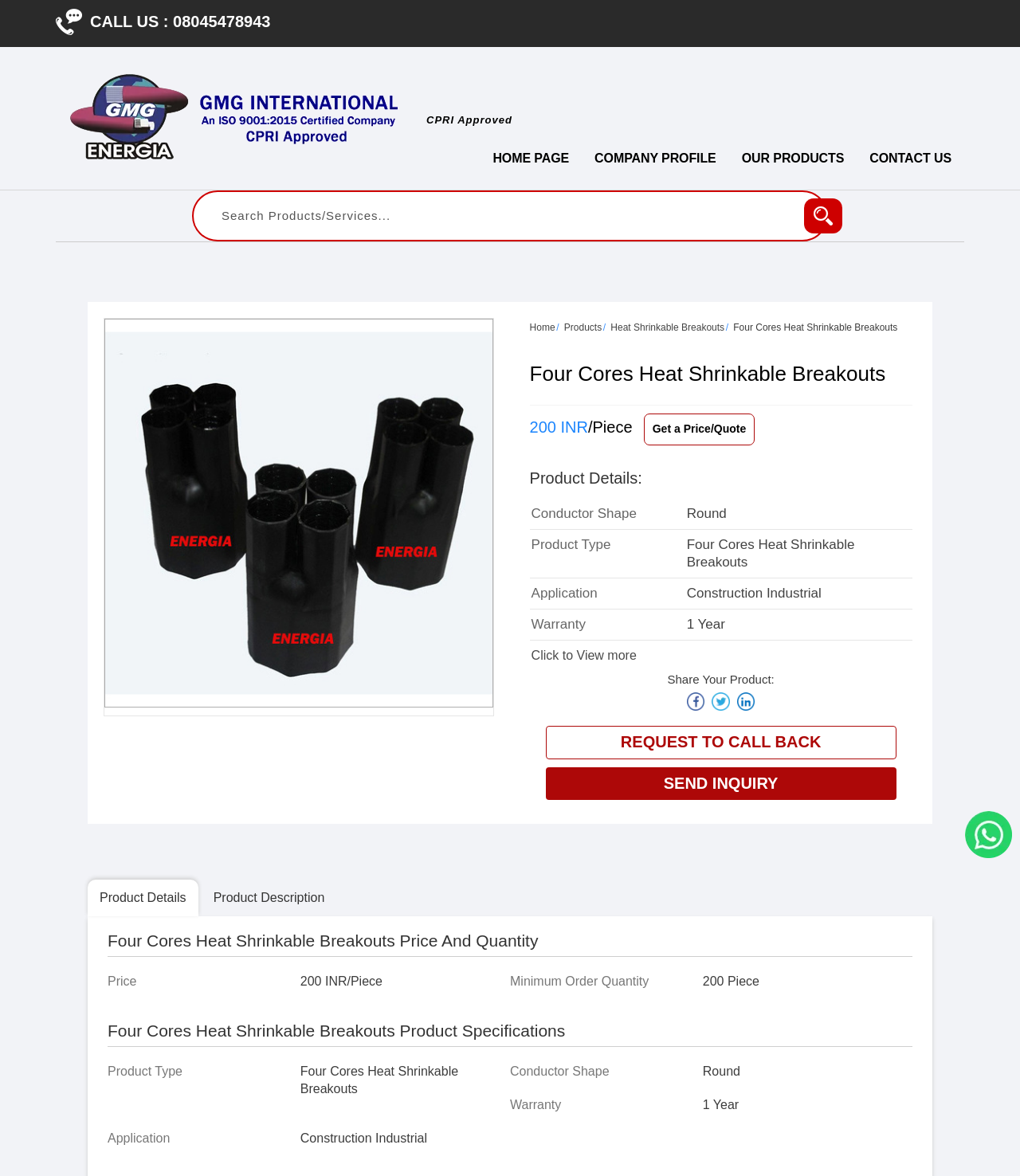Locate the bounding box coordinates of the element you need to click to accomplish the task described by this instruction: "Search for products or services".

[0.19, 0.163, 0.748, 0.204]